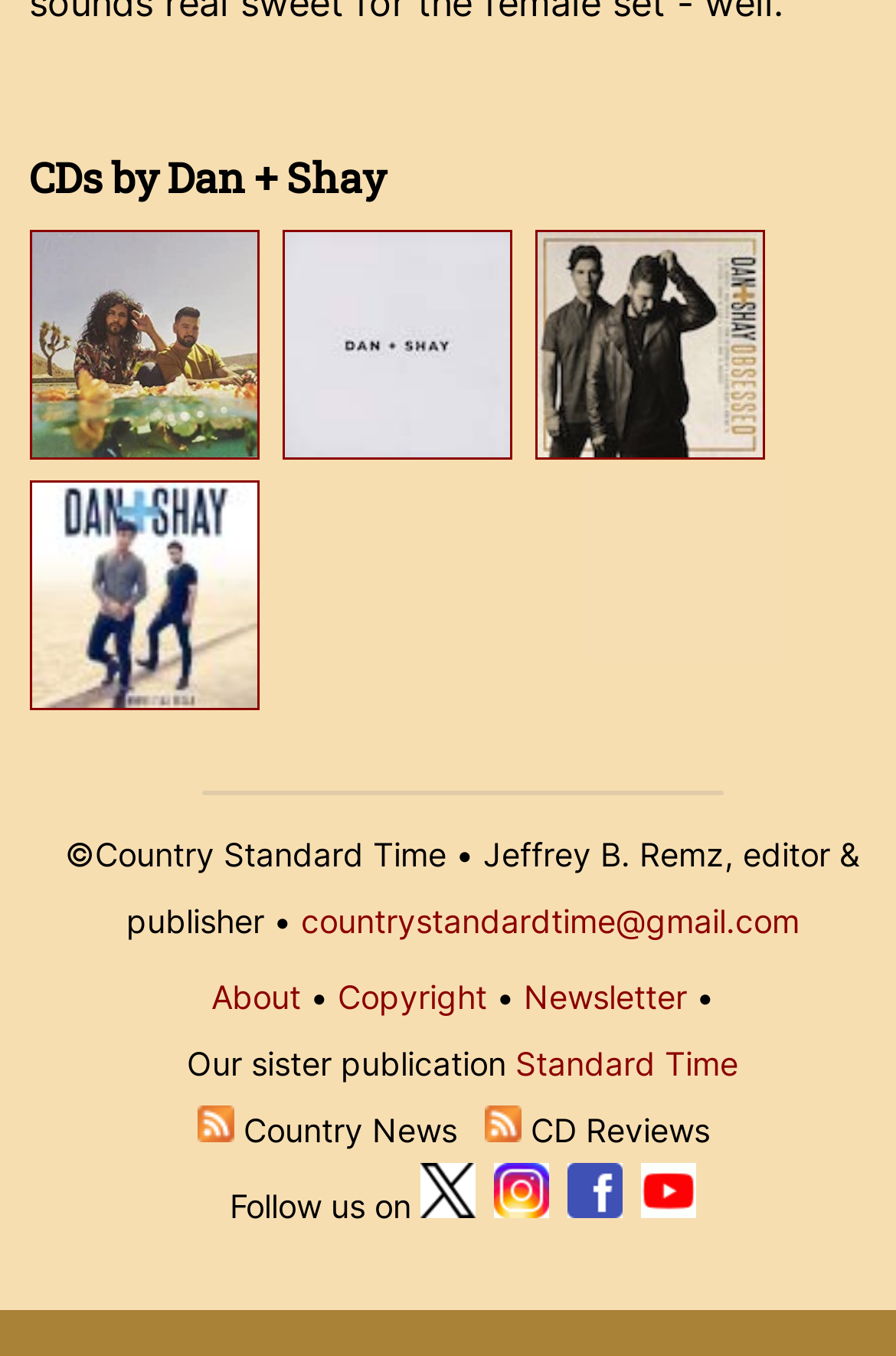Please indicate the bounding box coordinates for the clickable area to complete the following task: "Click the Exterior elevations icon". The coordinates should be specified as four float numbers between 0 and 1, i.e., [left, top, right, bottom].

None